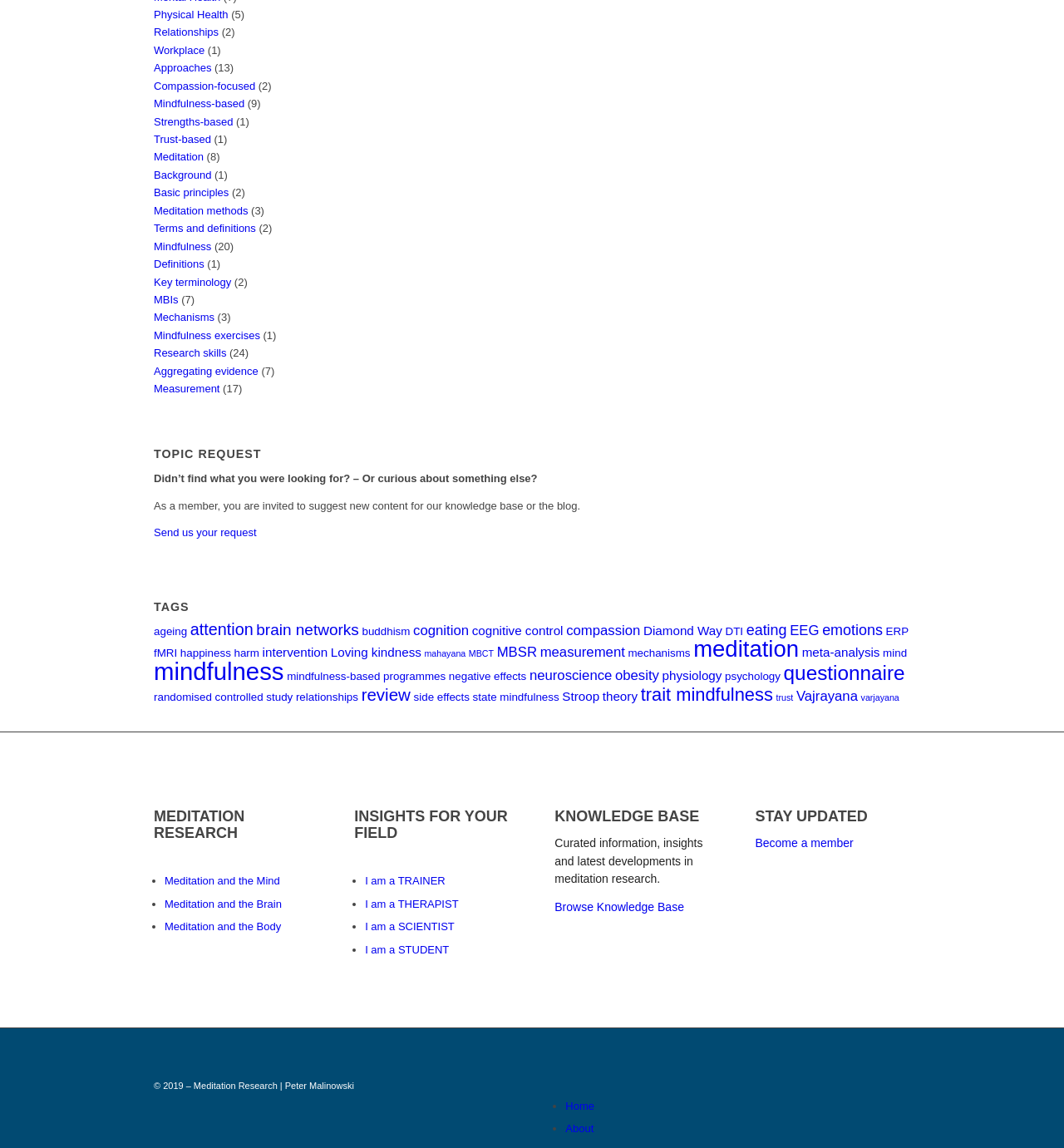Answer the question using only one word or a concise phrase: What is the purpose of the 'Send us your request' link?

To suggest new content